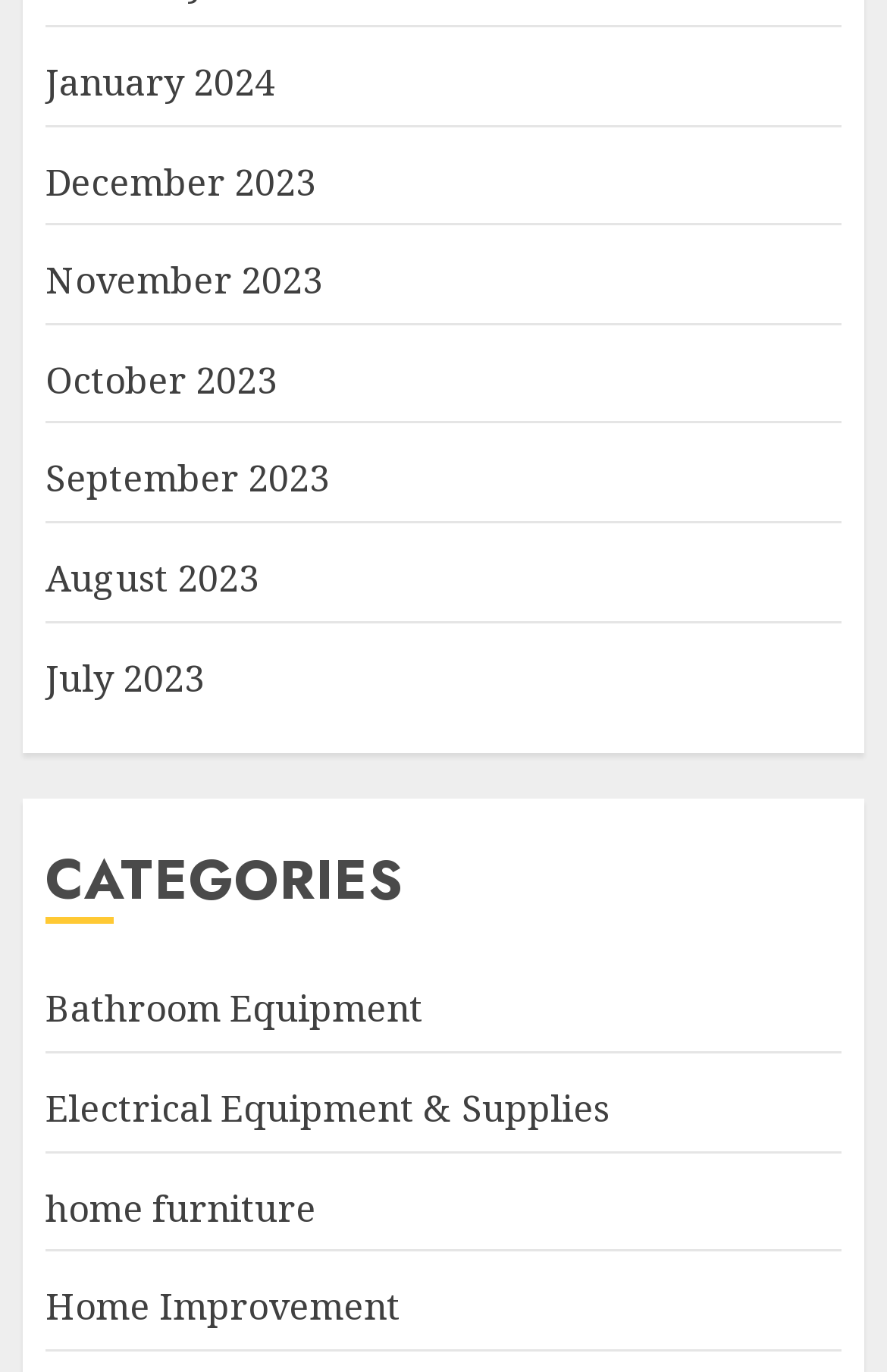Please reply with a single word or brief phrase to the question: 
How many categories are listed?

5